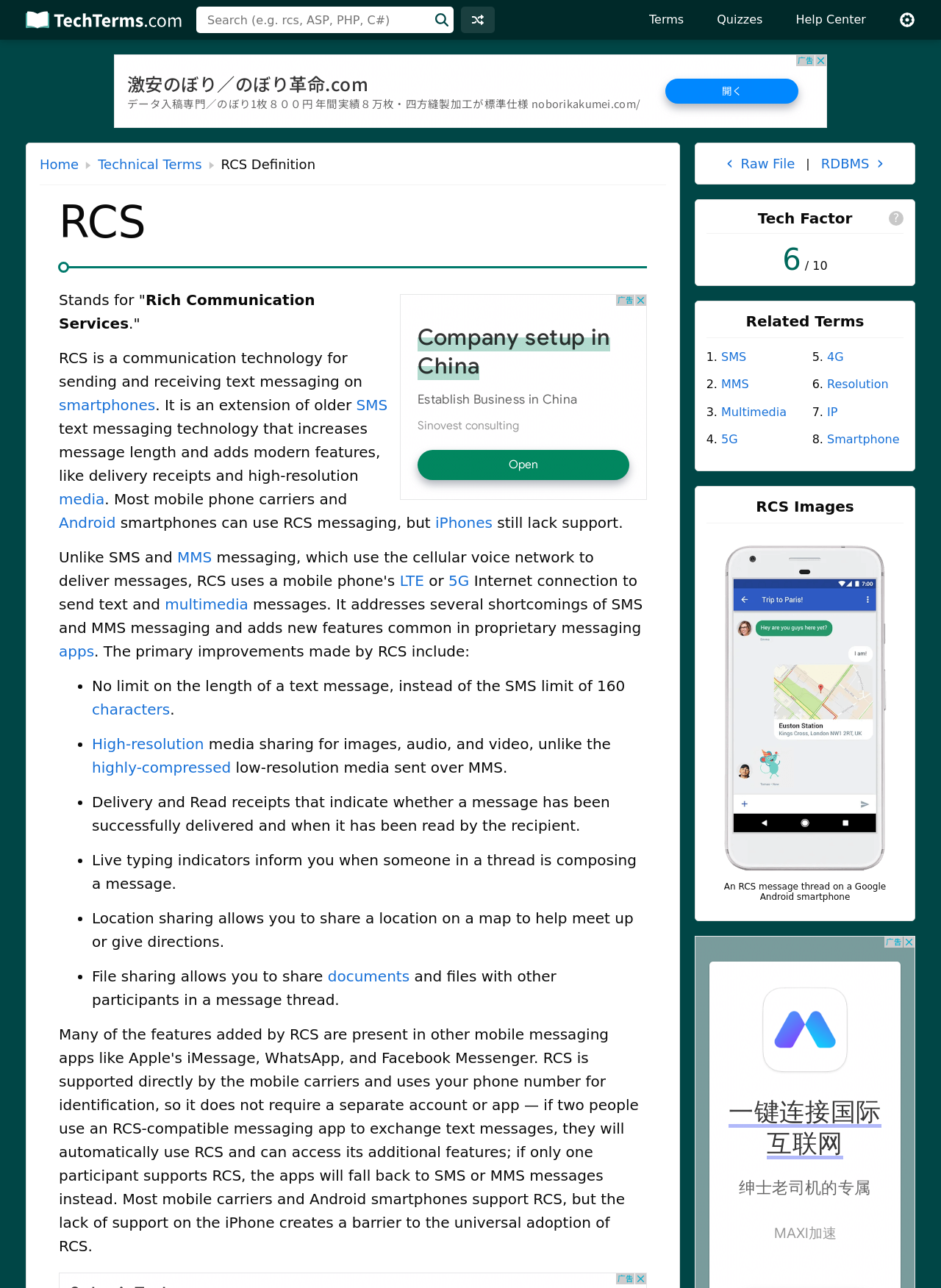Please find the bounding box coordinates for the clickable element needed to perform this instruction: "Go to the Home page".

[0.042, 0.117, 0.084, 0.138]